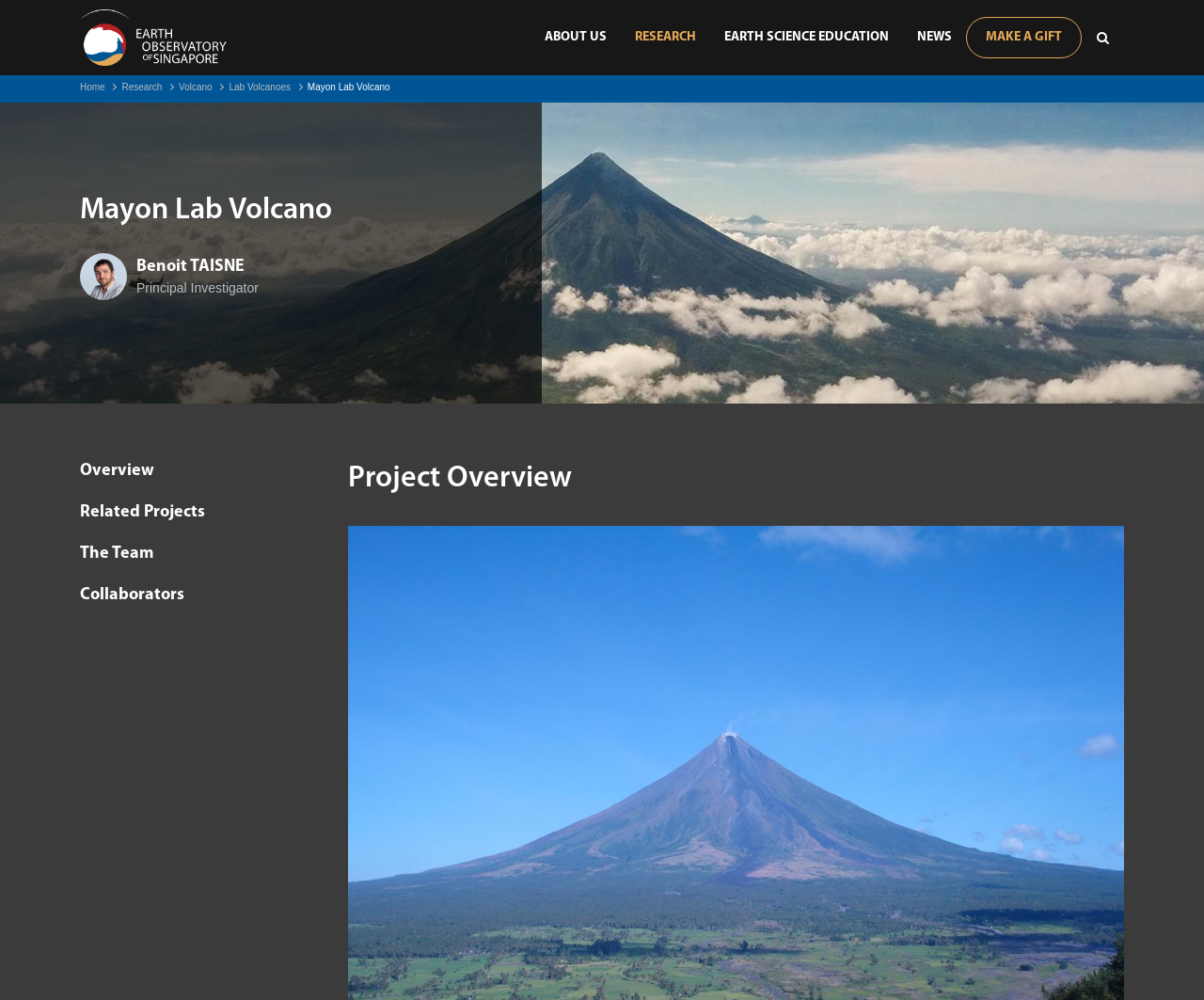How many images are there on the page?
Based on the screenshot, answer the question with a single word or phrase.

3